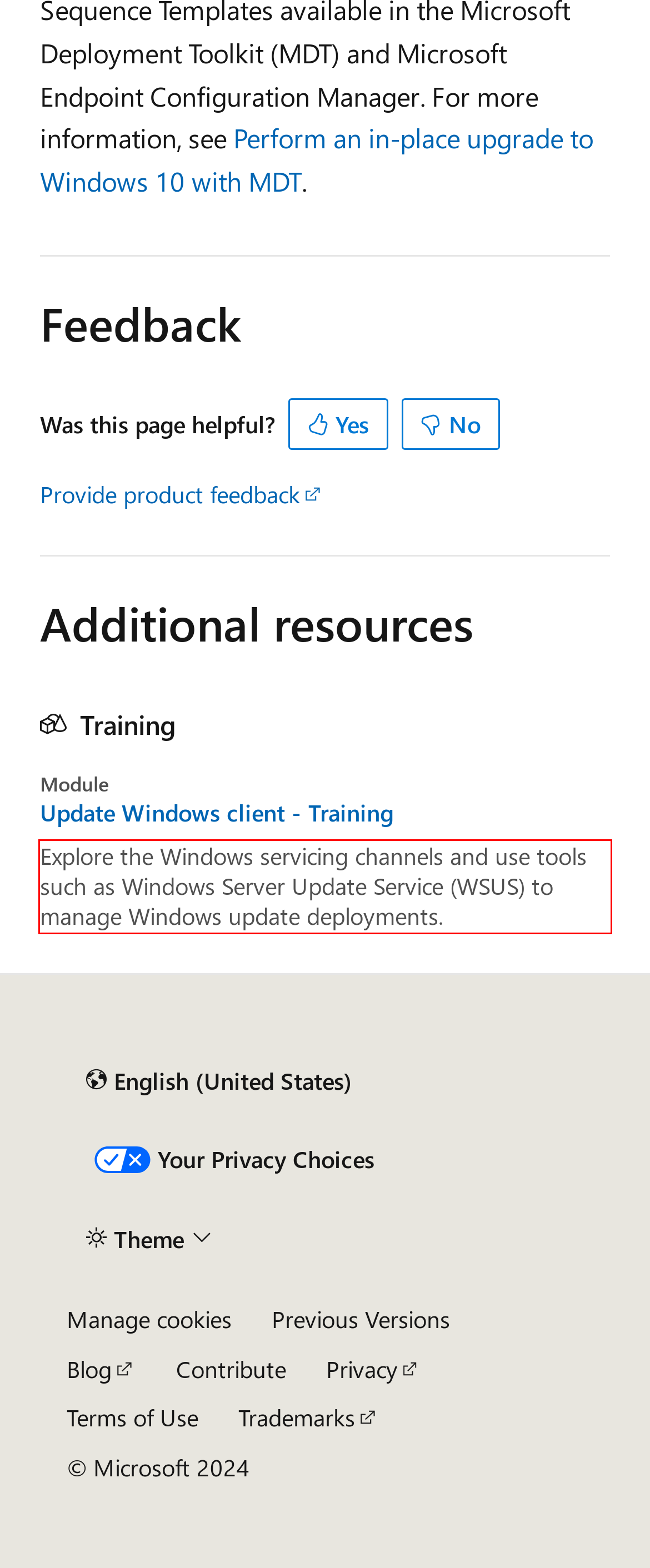There is a screenshot of a webpage with a red bounding box around a UI element. Please use OCR to extract the text within the red bounding box.

Explore the Windows servicing channels and use tools such as Windows Server Update Service (WSUS) to manage Windows update deployments.